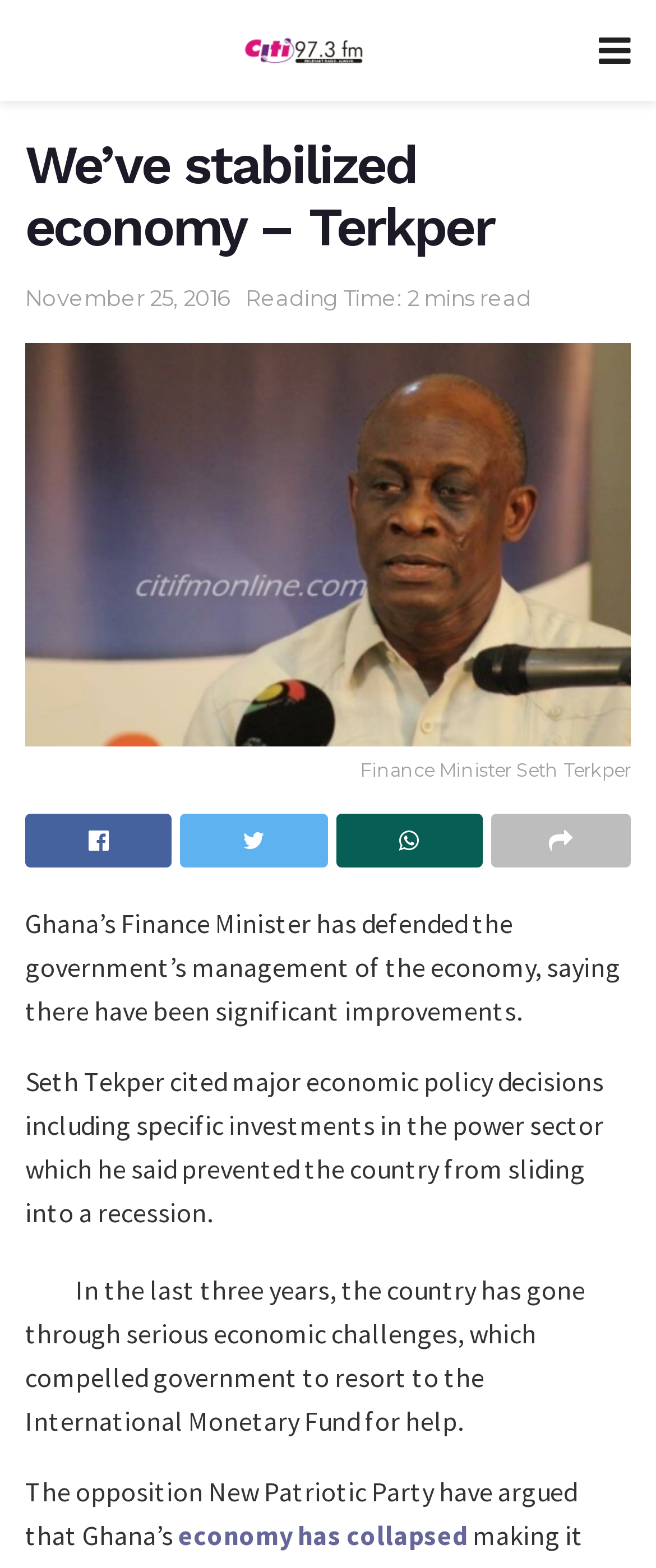Find and provide the bounding box coordinates for the UI element described with: "Finance Minister Seth Terkper".

[0.038, 0.218, 0.962, 0.503]